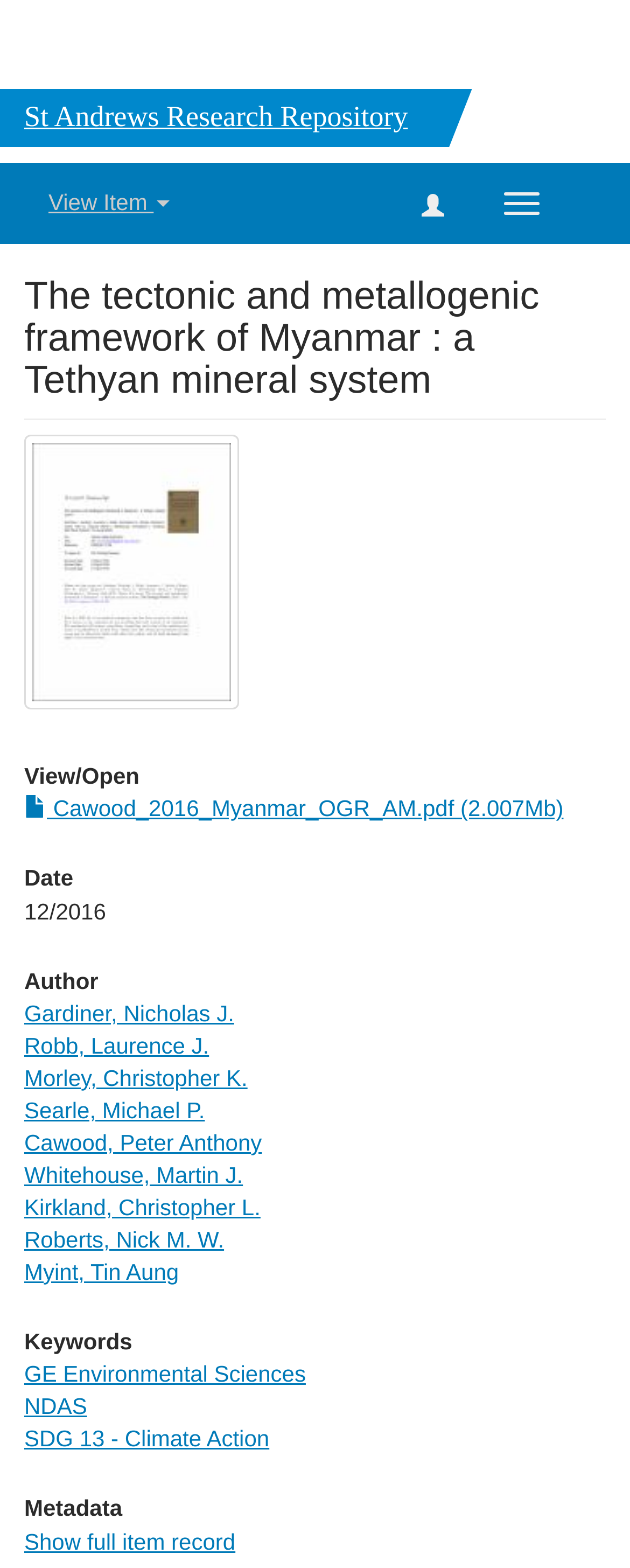Given the element description: "Searle, Michael P.", predict the bounding box coordinates of this UI element. The coordinates must be four float numbers between 0 and 1, given as [left, top, right, bottom].

[0.038, 0.7, 0.325, 0.716]